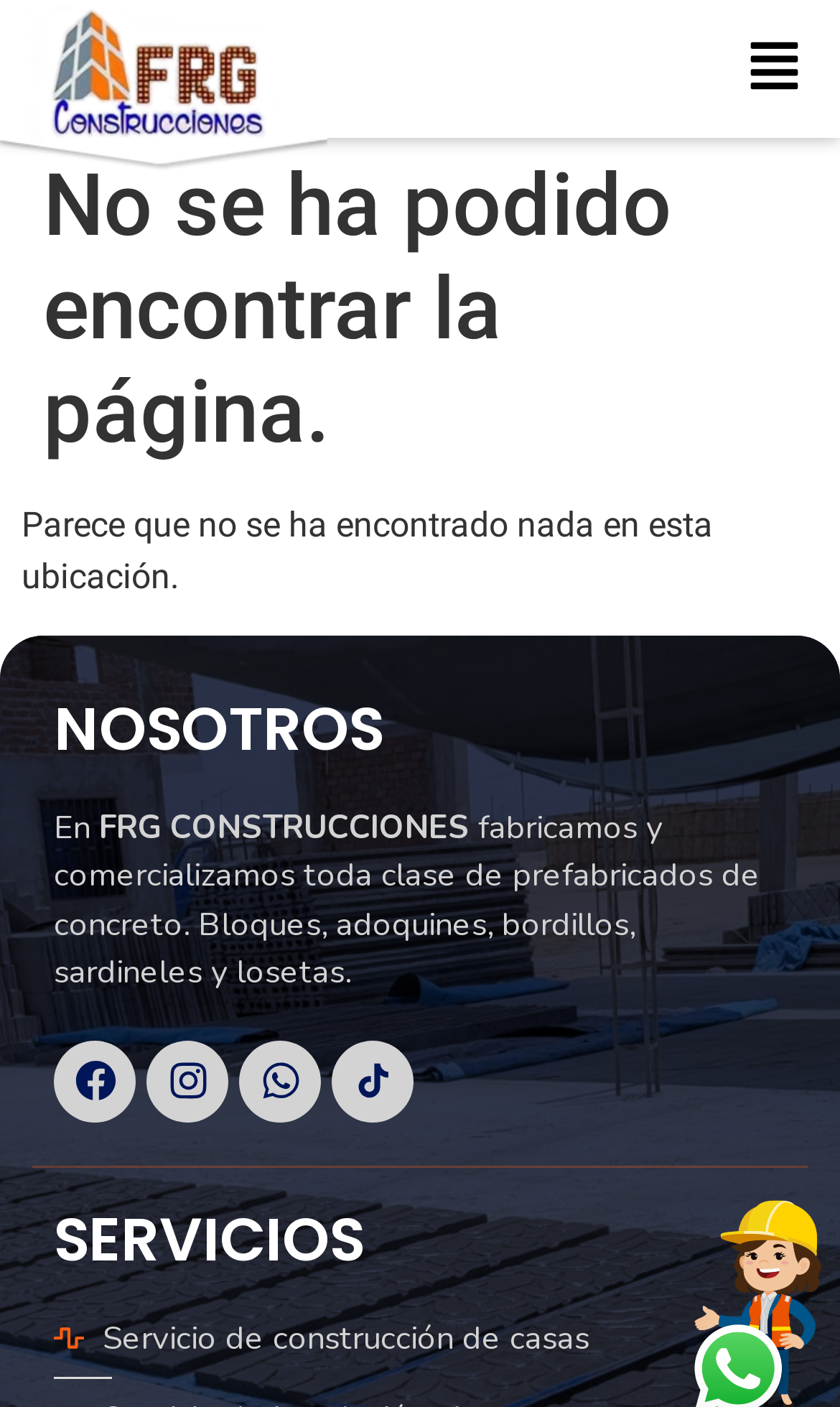What type of products does the company fabricate and commercialize?
Carefully analyze the image and provide a detailed answer to the question.

The company fabricates and commercializes prefabricados de concreto, which includes products like Bloques, adoquines, bordillos, sardineles, and losetas, as mentioned in the StaticText element.